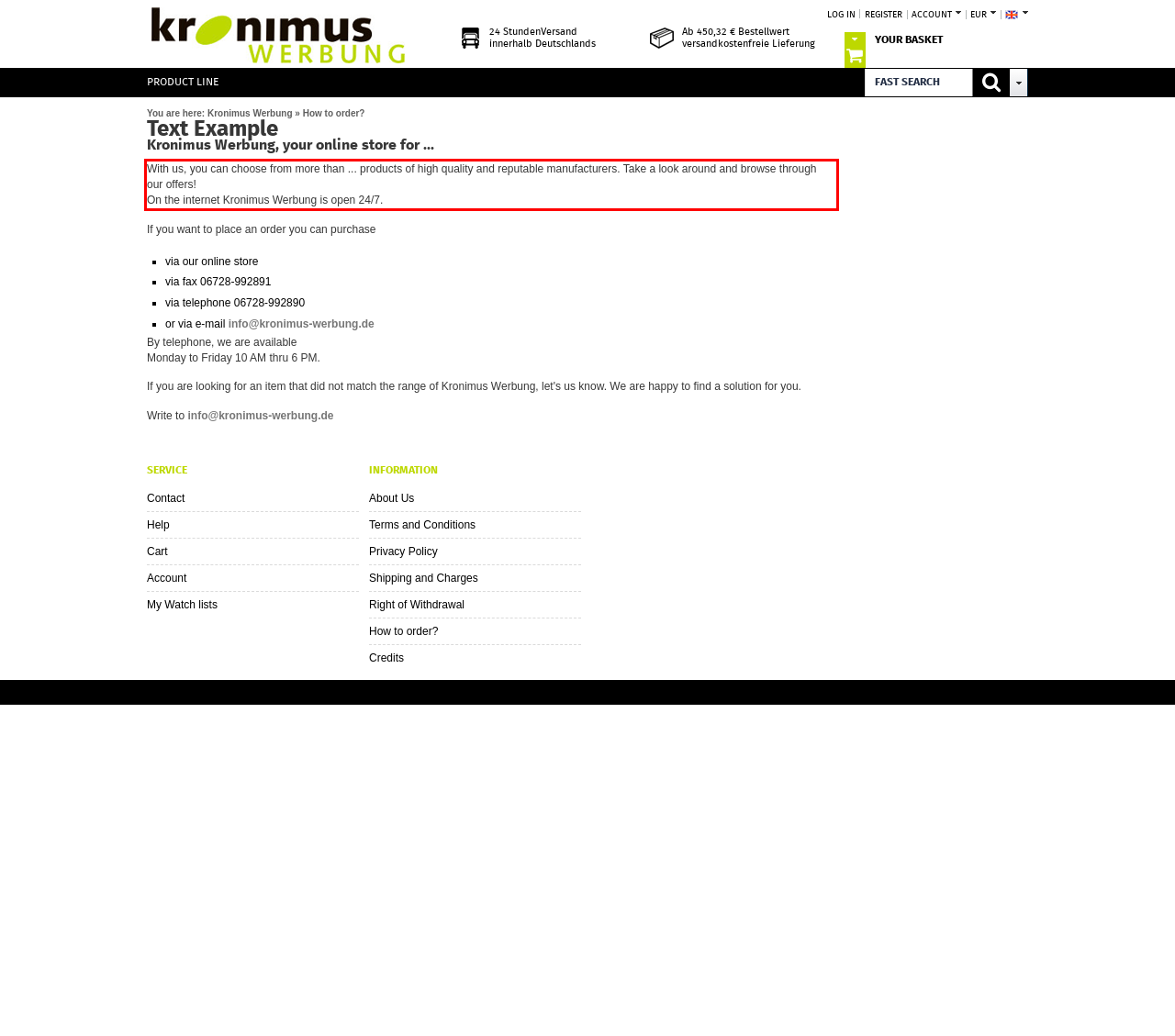You are looking at a screenshot of a webpage with a red rectangle bounding box. Use OCR to identify and extract the text content found inside this red bounding box.

With us, you can choose from more than ... products of high quality and reputable manufacturers. Take a look around and browse through our offers! On the internet Kronimus Werbung is open 24/7.